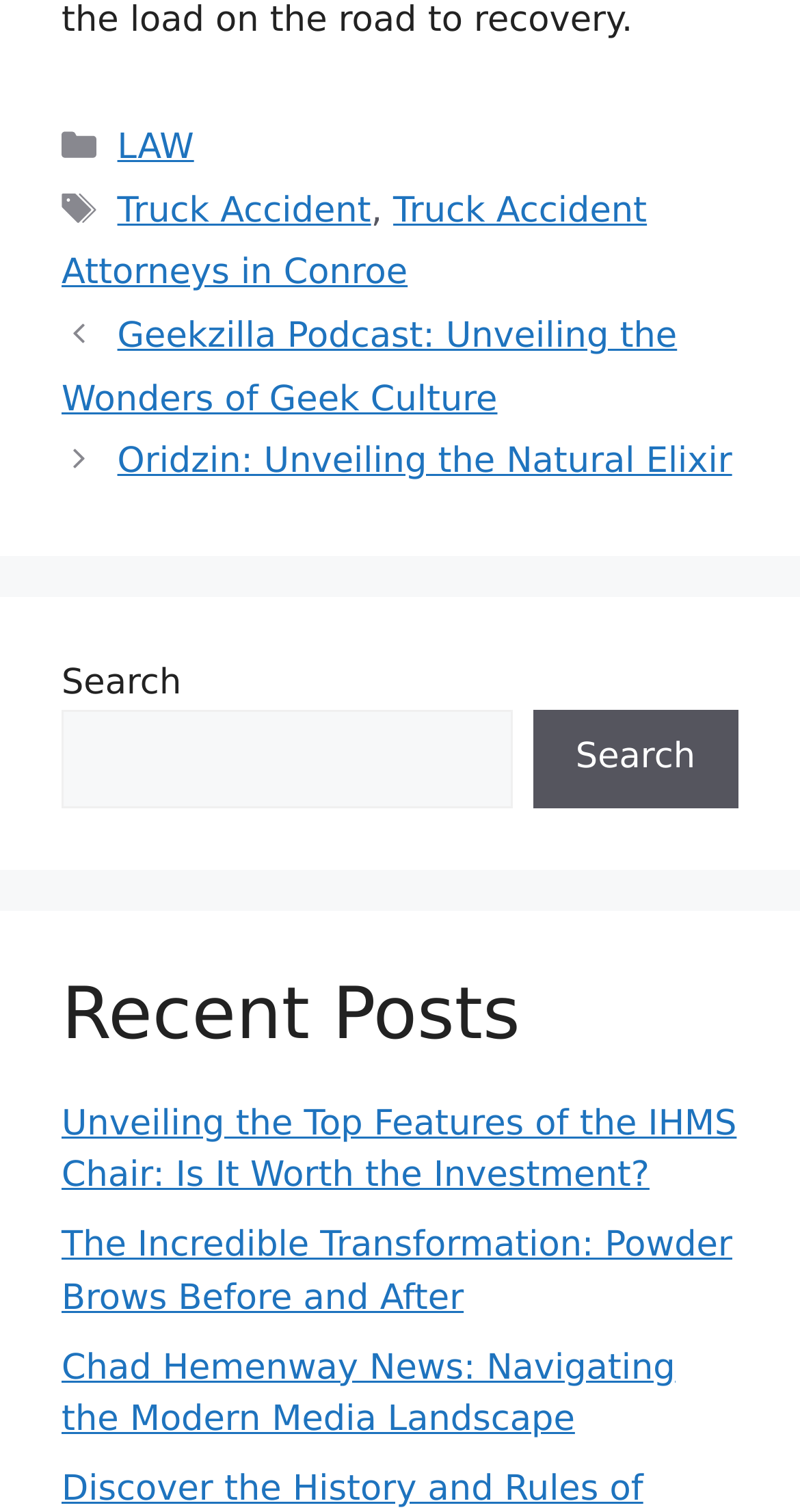Can you determine the bounding box coordinates of the area that needs to be clicked to fulfill the following instruction: "Search for something"?

[0.077, 0.47, 0.64, 0.534]